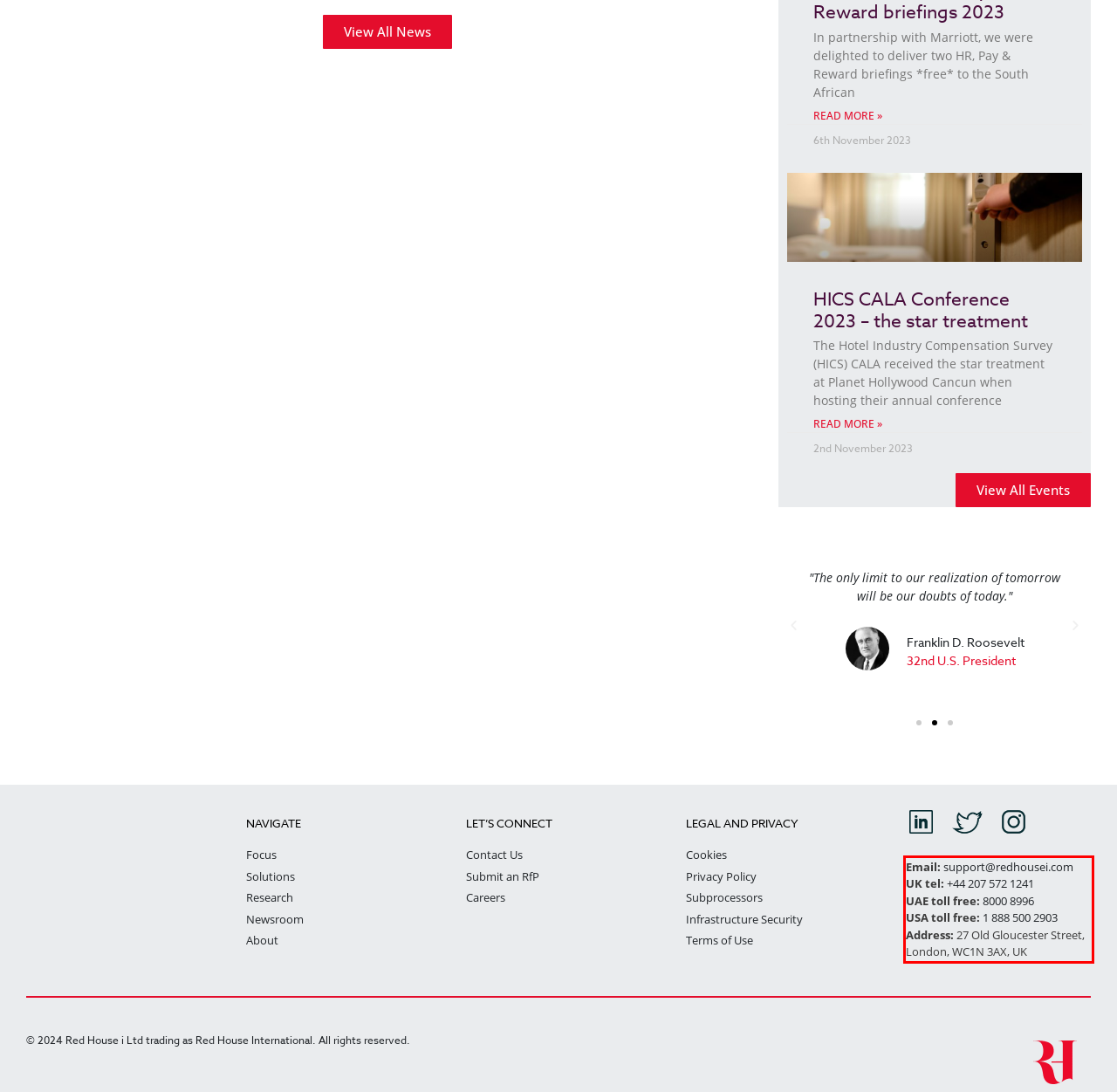You are provided with a screenshot of a webpage containing a red bounding box. Please extract the text enclosed by this red bounding box.

Email: support@redhousei.com UK tel: +44 207 572 1241 UAE toll free: 8000 8996 USA toll free: 1 888 500 2903 Address: 27 Old Gloucester Street, London, WC1N 3AX, UK